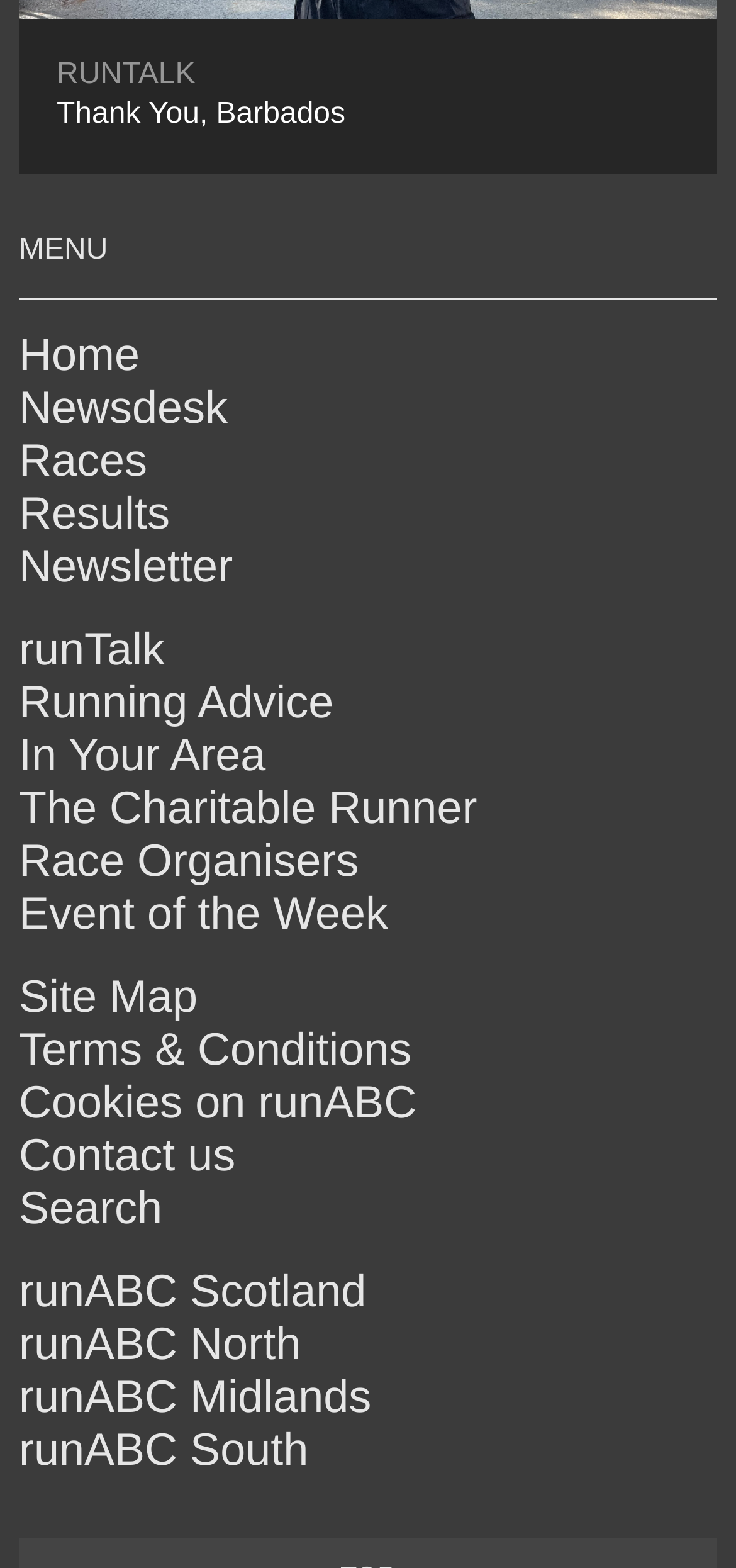How many regional versions of the website are available?
Using the screenshot, give a one-word or short phrase answer.

4